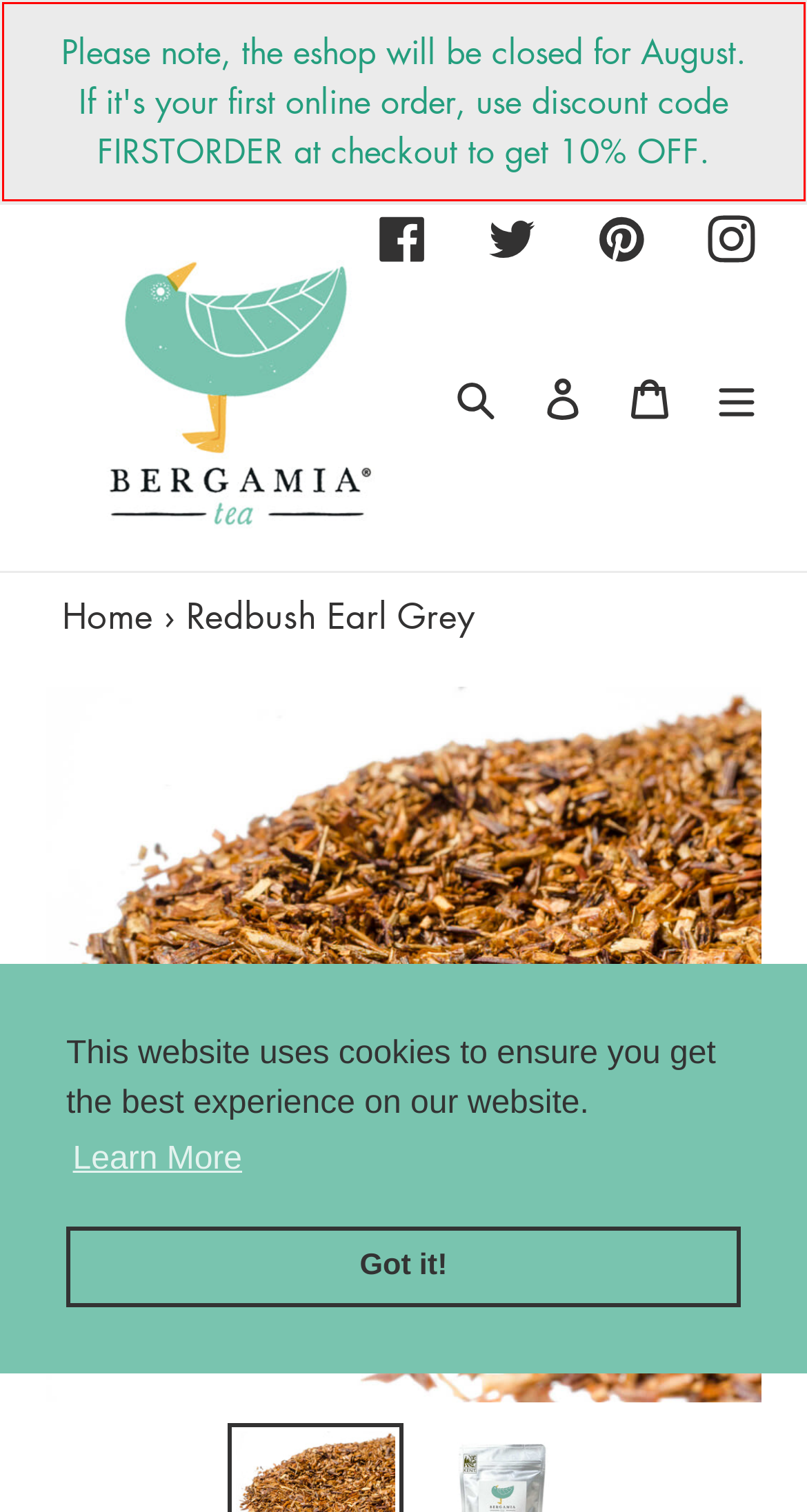Look at the webpage screenshot and recognize the text inside the red bounding box.

Please note, the eshop will be closed for August. If it's your first online order, use discount code FIRSTORDER at checkout to get 10% OFF.